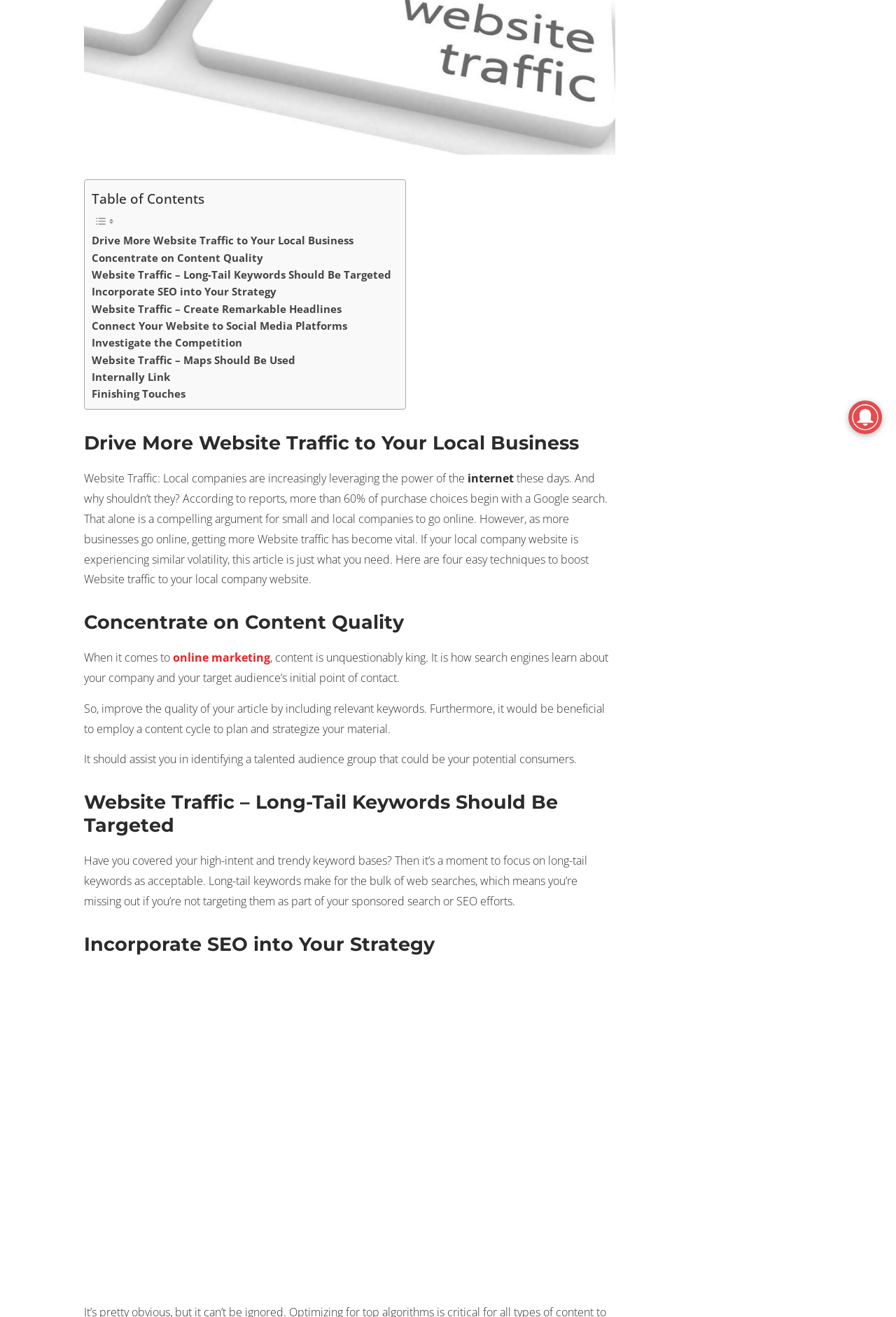Provide the bounding box coordinates of the HTML element described by the text: "1 month ago". The coordinates should be in the format [left, top, right, bottom] with values between 0 and 1.

[0.434, 0.085, 0.487, 0.092]